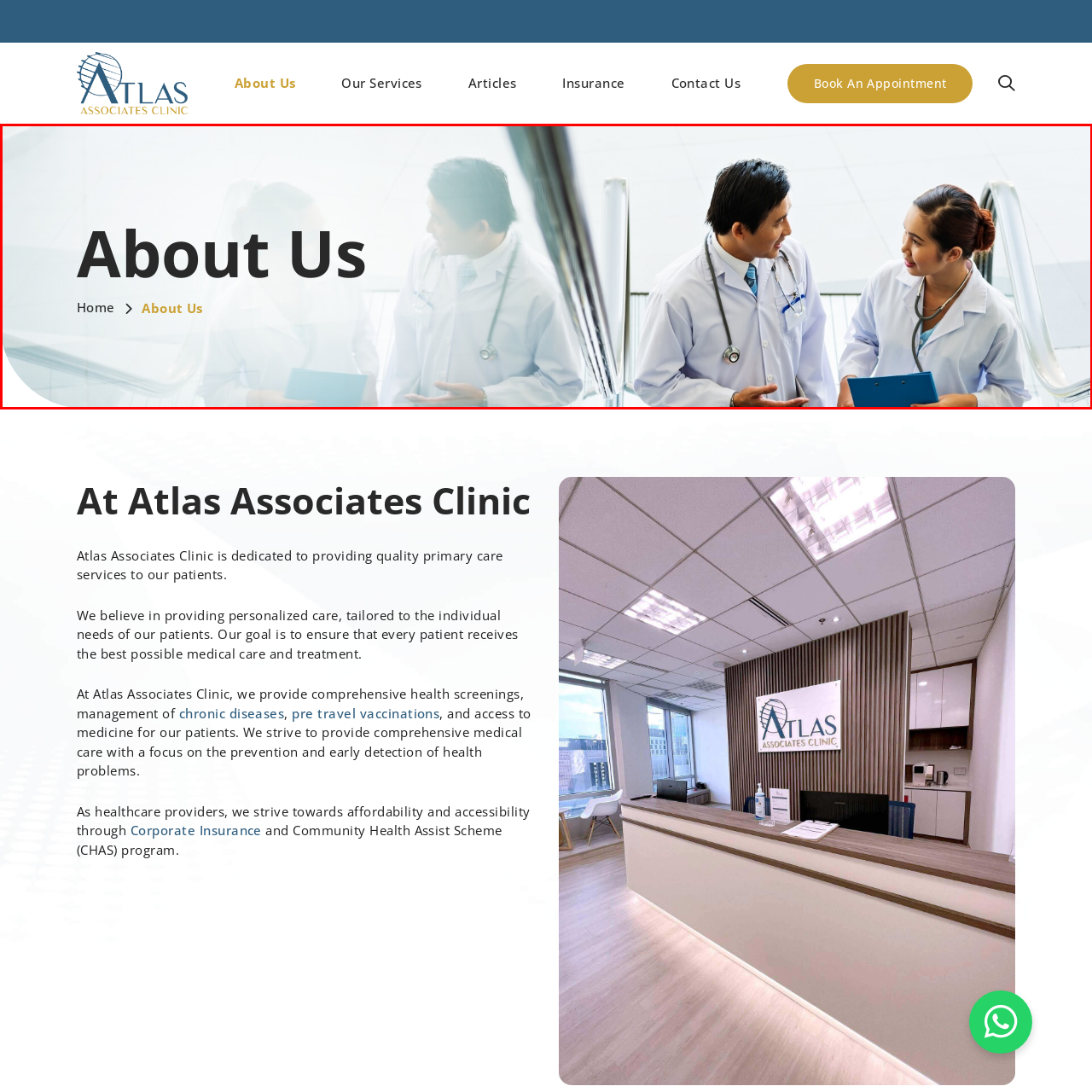Offer a comprehensive narrative for the image inside the red bounding box.

The image prominently features two healthcare professionals dressed in white lab coats, engaged in a conversation while standing in a clinical setting. The male doctor, complete with a stethoscope around his neck, is gesturing as he speaks, conveying a sense of collaboration and discussion. The female doctor, holding a clipboard, is attentively listening, suggesting a productive exchange of ideas. 

In the foreground, the bold text "About Us" stands out, indicating that this section of the webpage is likely dedicated to providing information about the clinic or medical practice, emphasizing their commitment to patient care and quality healthcare services. Surrounding them are bright, modern elements that reflect a welcoming and professional environment, characteristic of the Atlas Clinic. The overall ambiance suggests an ethos of teamwork and dedication to healthcare excellence.